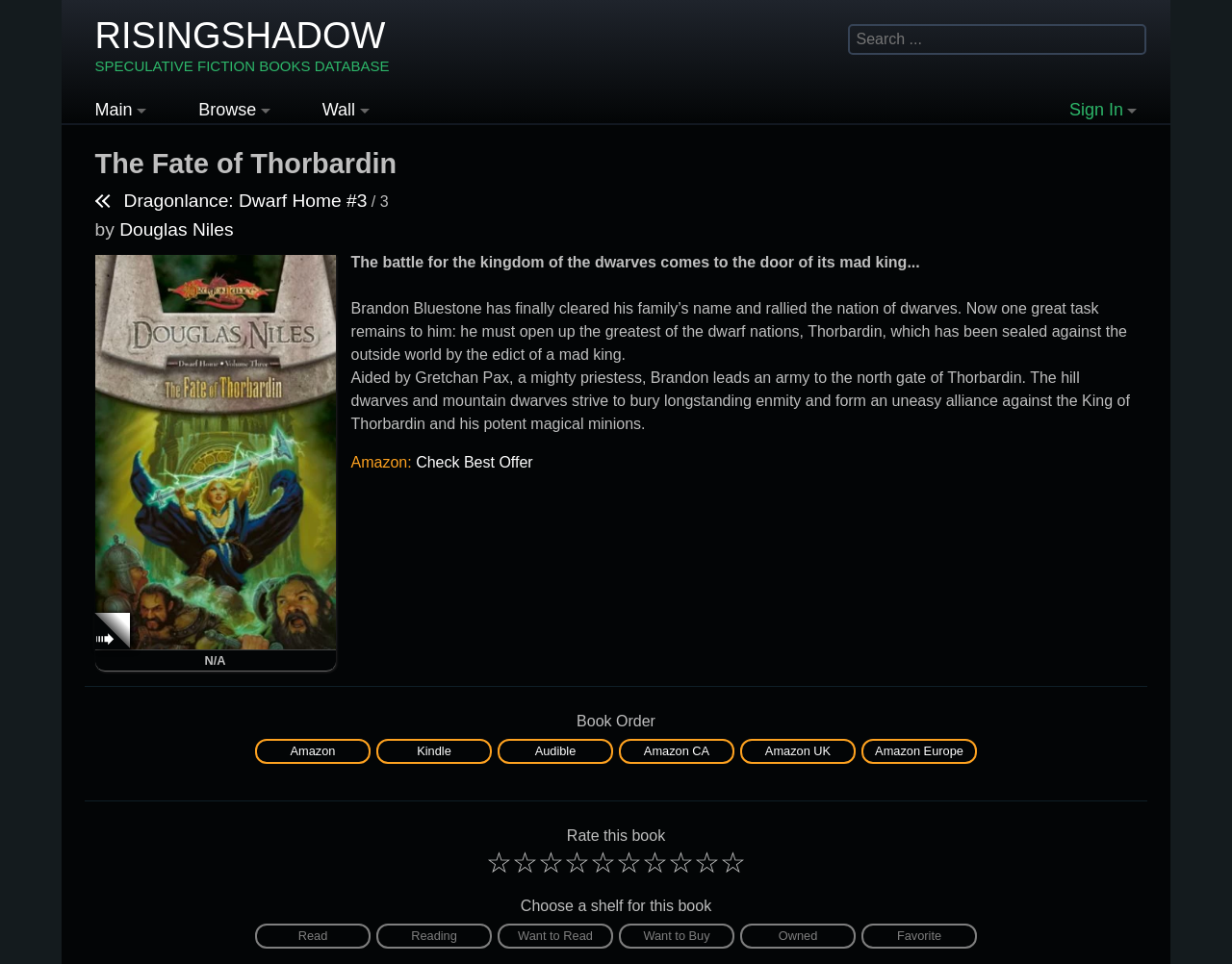Extract the primary headline from the webpage and present its text.

The Fate of Thorbardin